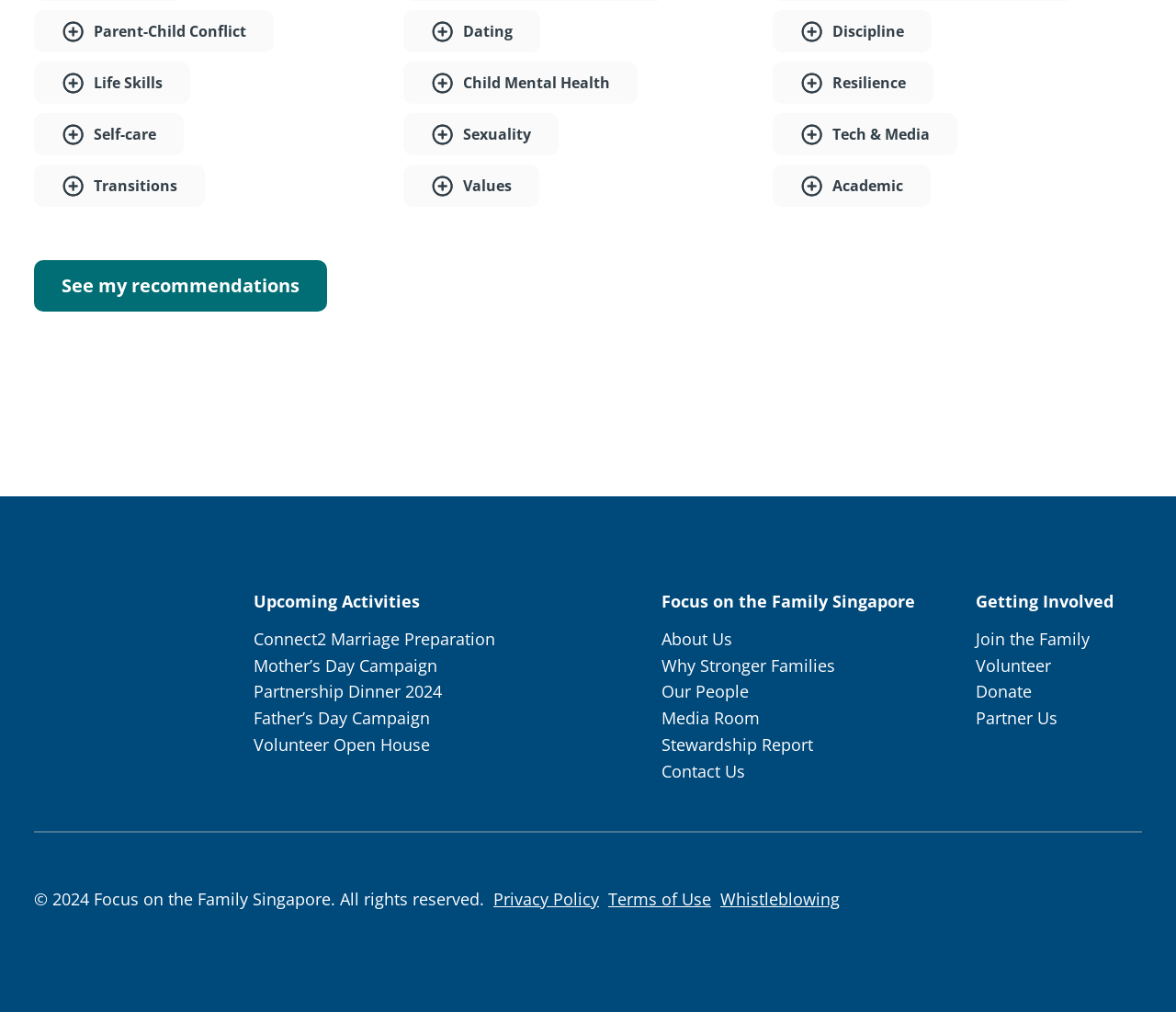Please give a one-word or short phrase response to the following question: 
How many ways are there to get involved with the organization?

4